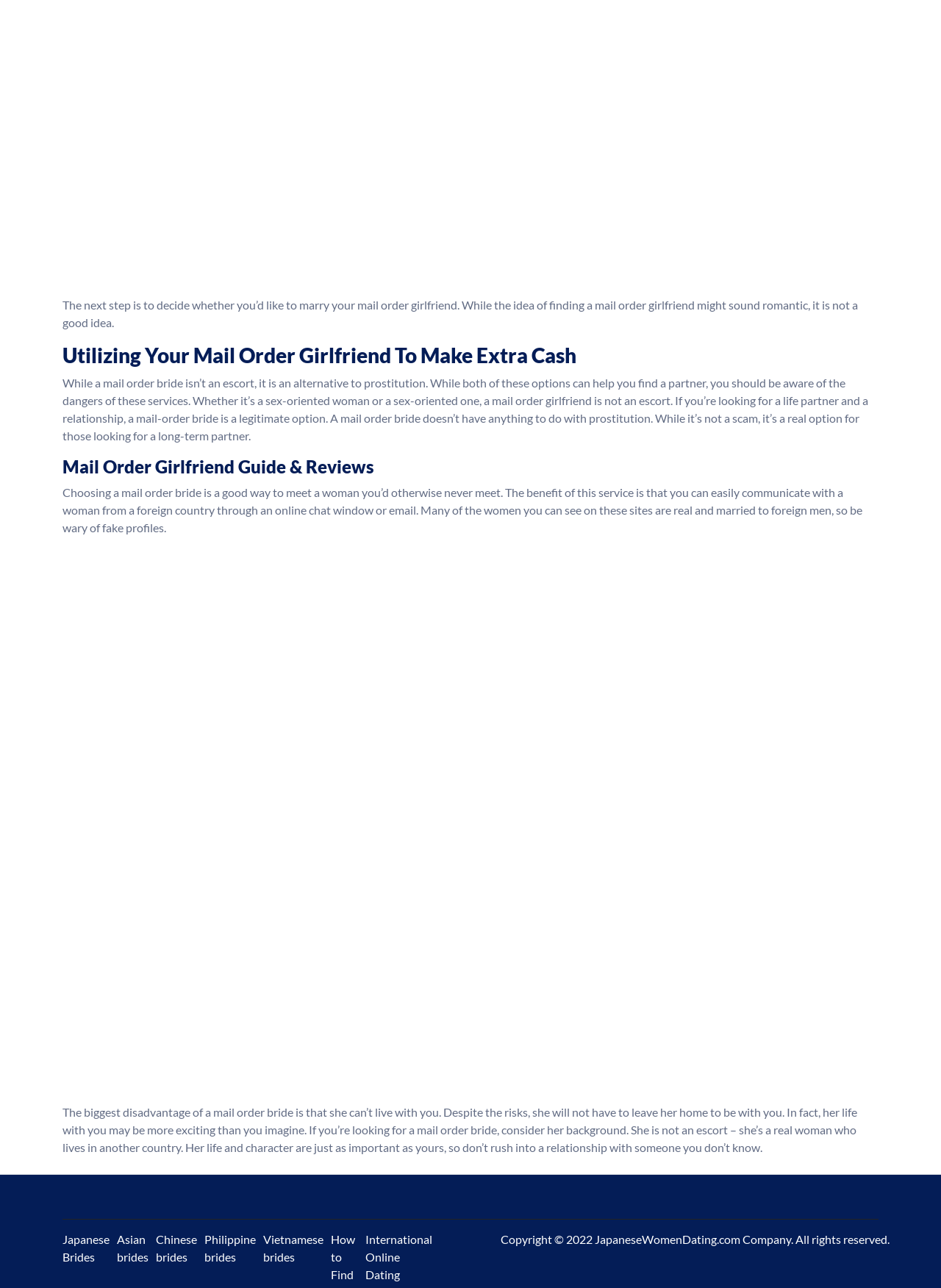Please find the bounding box for the UI component described as follows: "International Online Dating".

[0.388, 0.943, 0.459, 0.981]